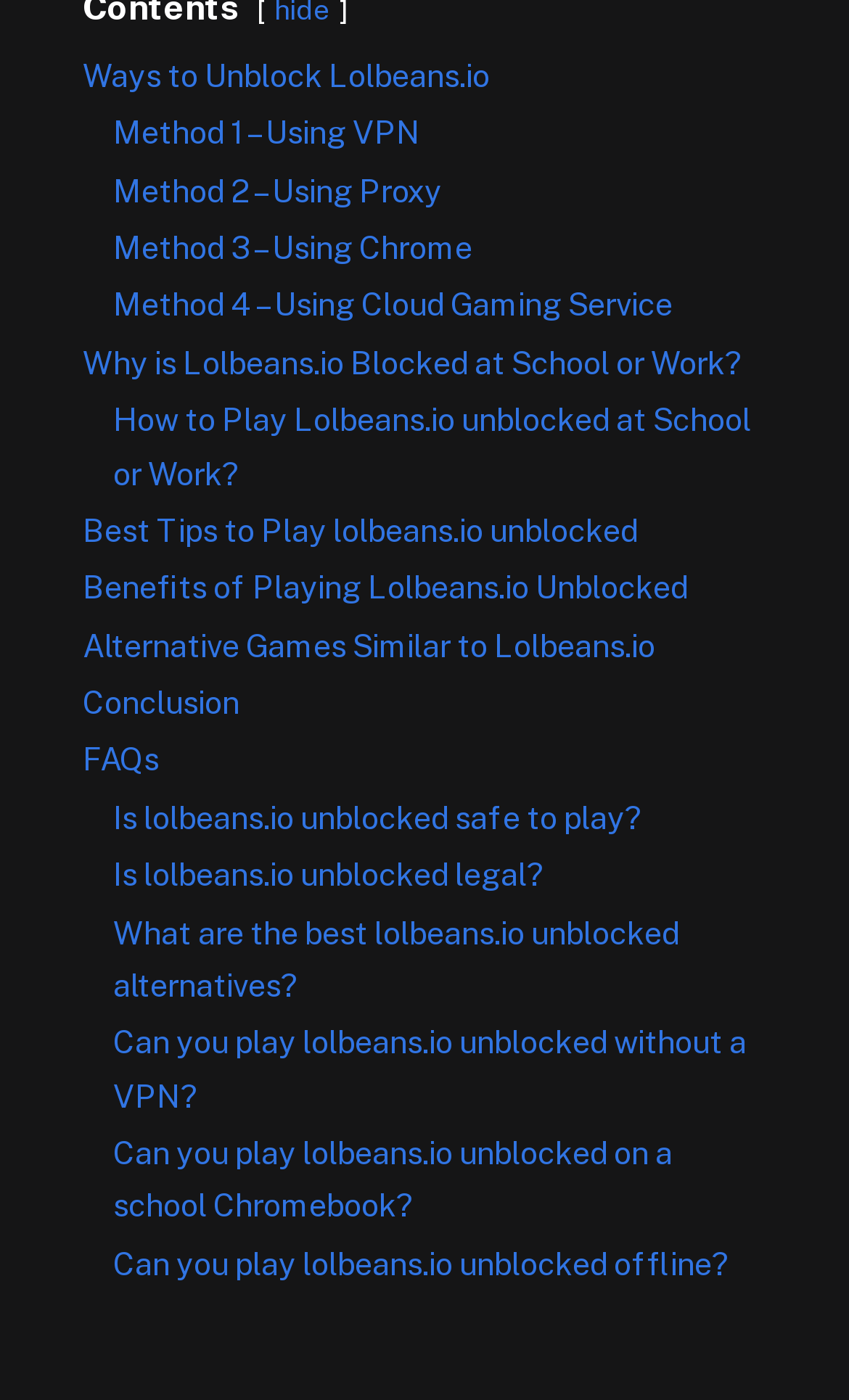Using the description "Ways to Unblock Lolbeans.io", predict the bounding box of the relevant HTML element.

[0.097, 0.04, 0.577, 0.067]